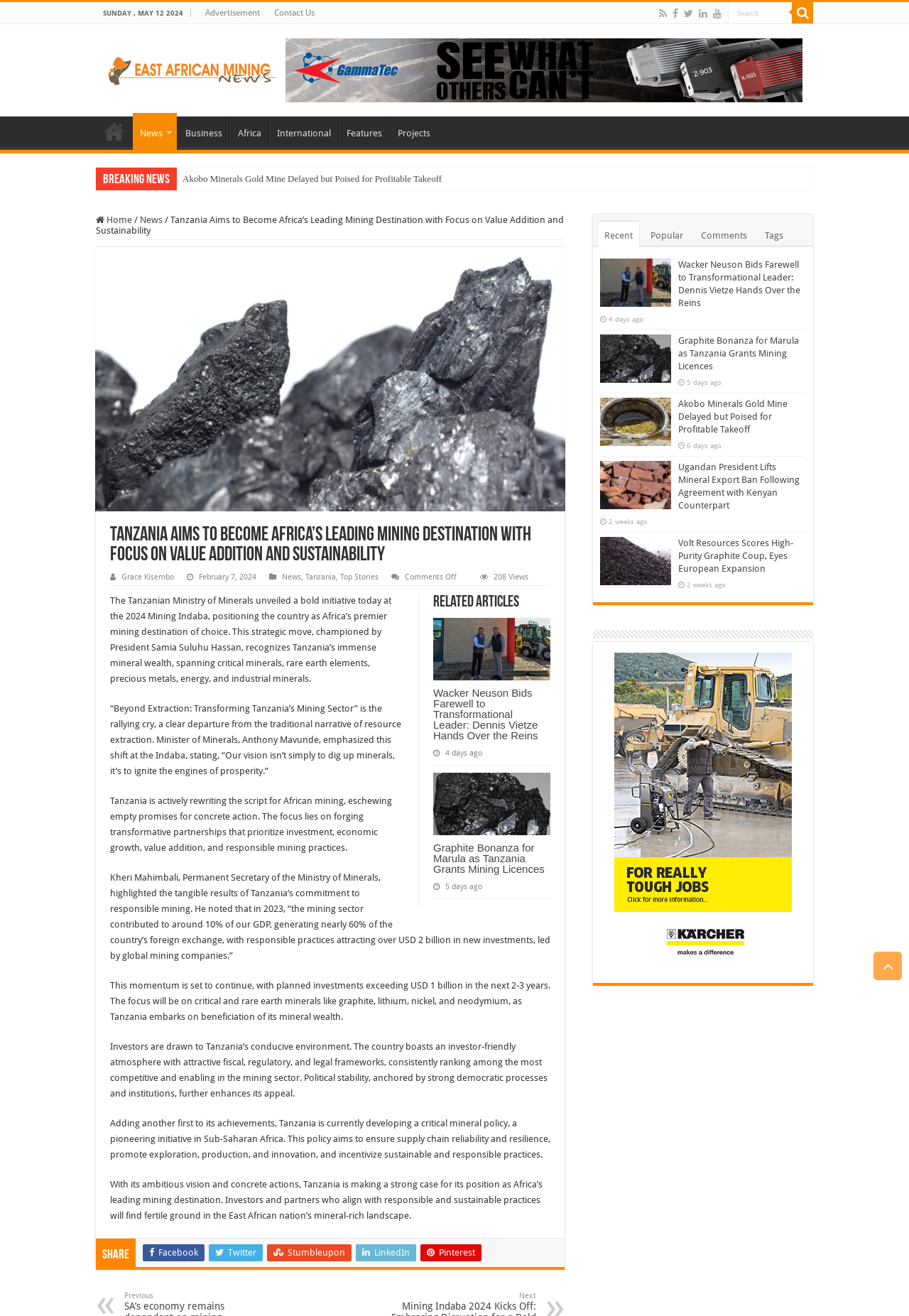What is the name of the Minister of Minerals?
Please use the image to deliver a detailed and complete answer.

I found the name of the Minister of Minerals by reading the static text element that mentions 'Minister of Minerals, Anthony Mavunde' in the article.